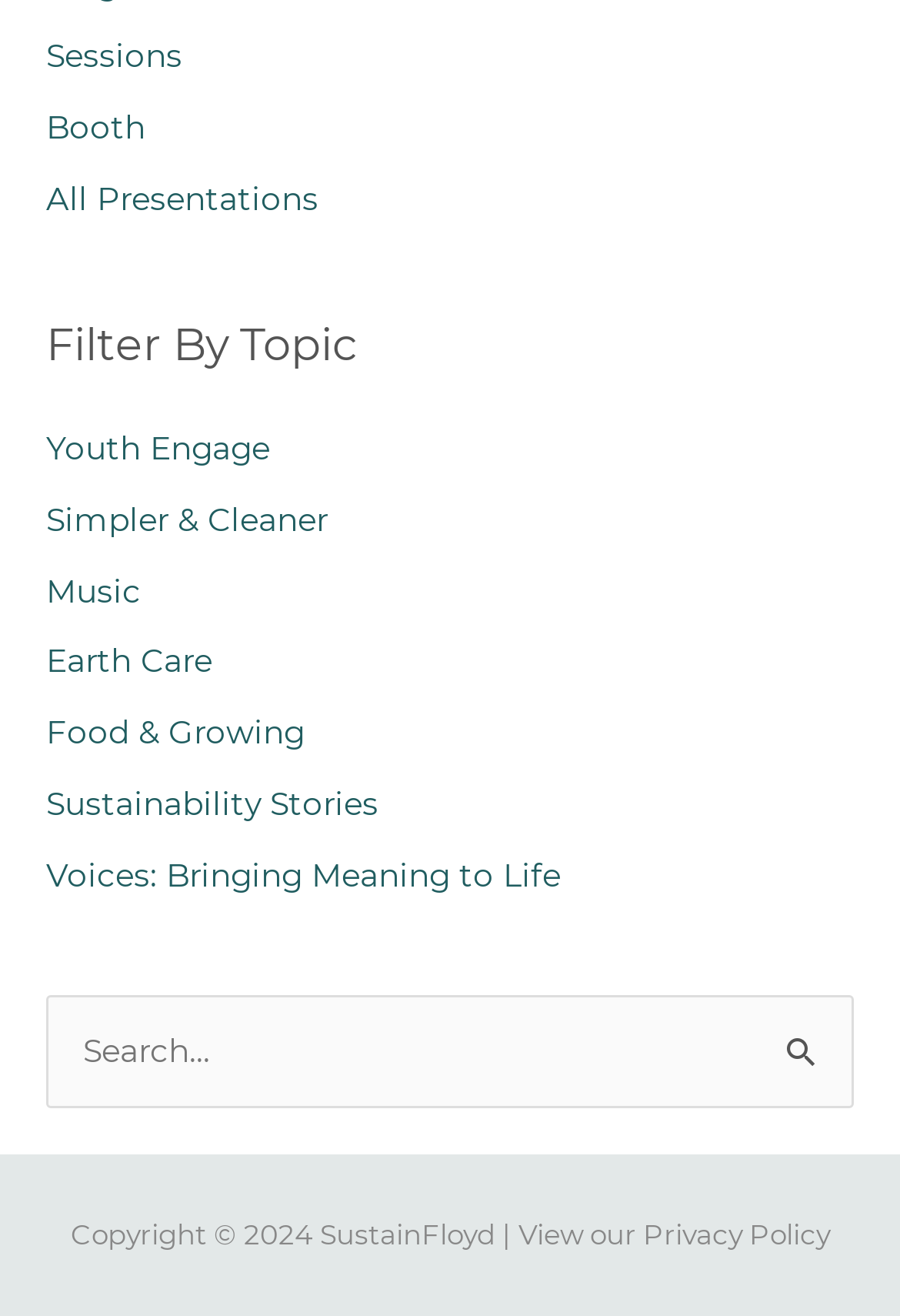Please identify the bounding box coordinates of the region to click in order to complete the given instruction: "Filter by topic 'Youth Engage'". The coordinates should be four float numbers between 0 and 1, i.e., [left, top, right, bottom].

[0.051, 0.326, 0.3, 0.354]